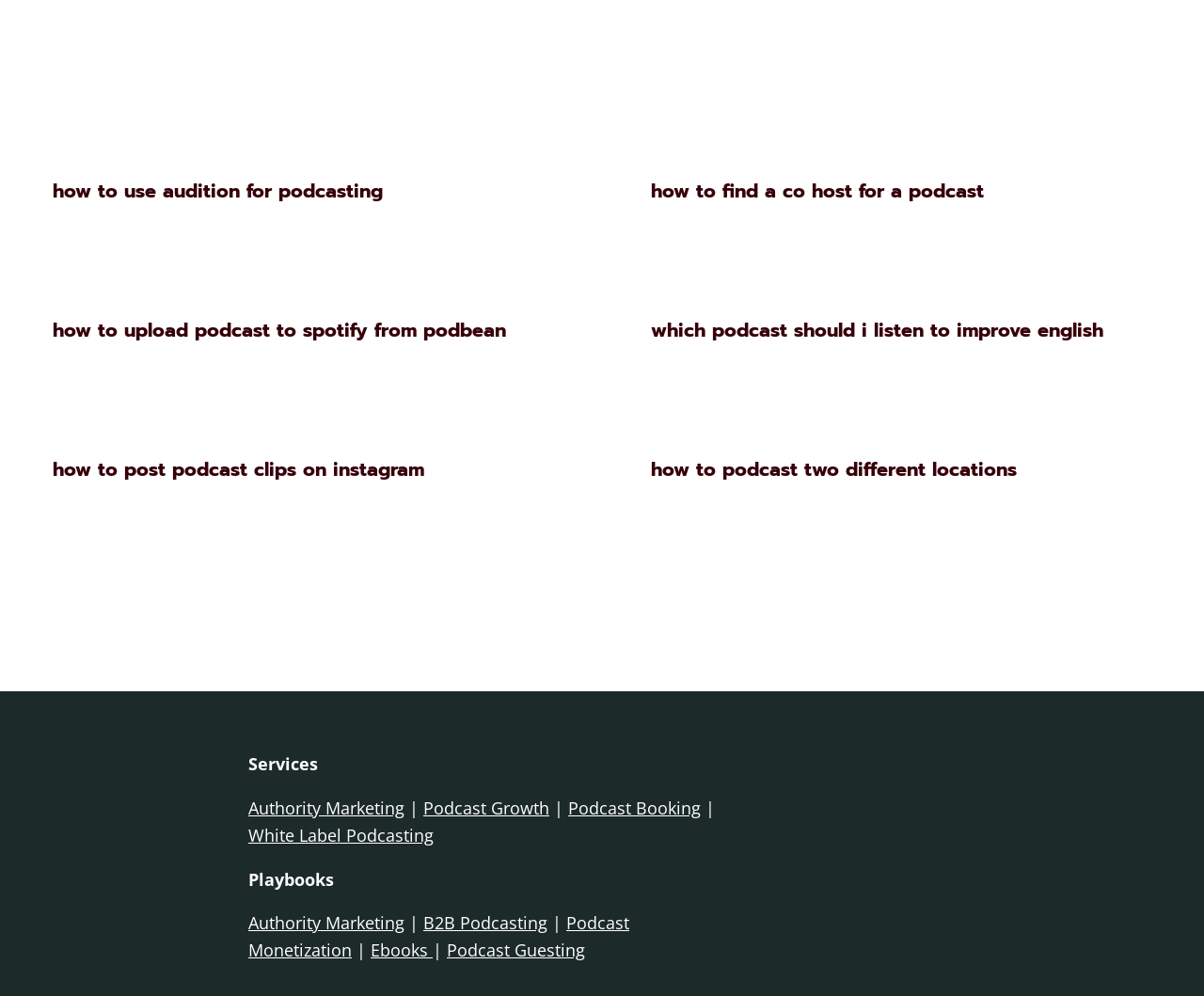Find the bounding box coordinates of the clickable area that will achieve the following instruction: "click on 'how to use audition for podcasting'".

[0.044, 0.178, 0.318, 0.206]